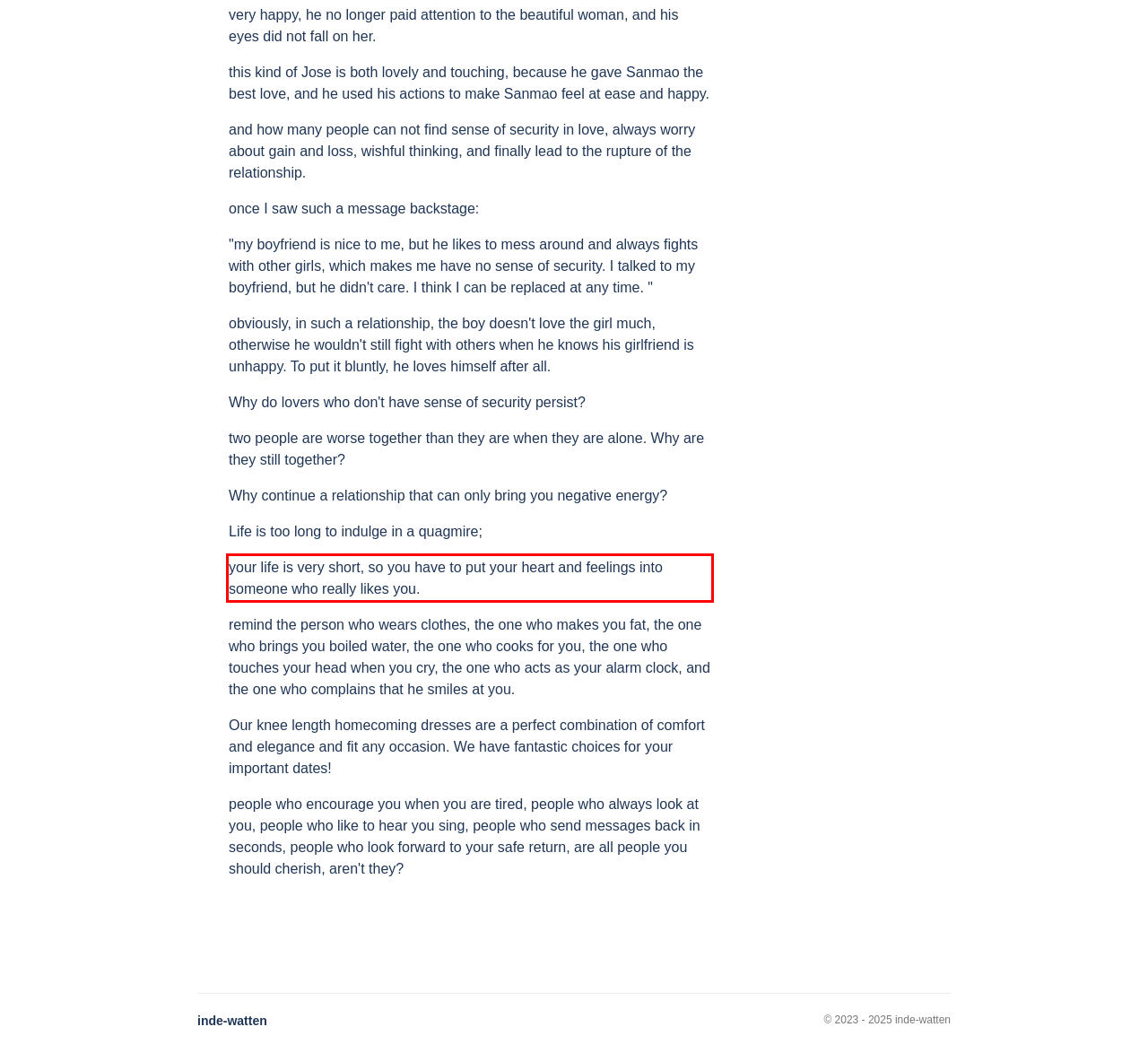Observe the screenshot of the webpage, locate the red bounding box, and extract the text content within it.

your life is very short, so you have to put your heart and feelings into someone who really likes you.